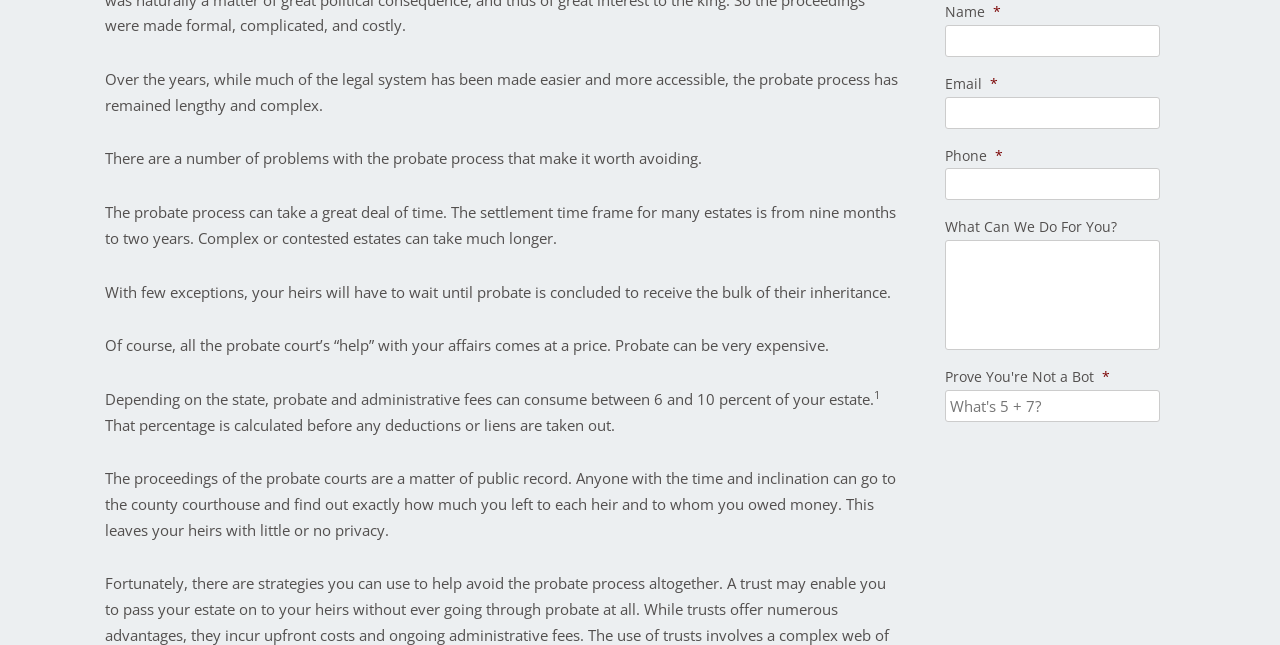Using the provided description: "name="input_5" placeholder="What's 5 + 7?"", find the bounding box coordinates of the corresponding UI element. The output should be four float numbers between 0 and 1, in the format [left, top, right, bottom].

[0.738, 0.604, 0.906, 0.654]